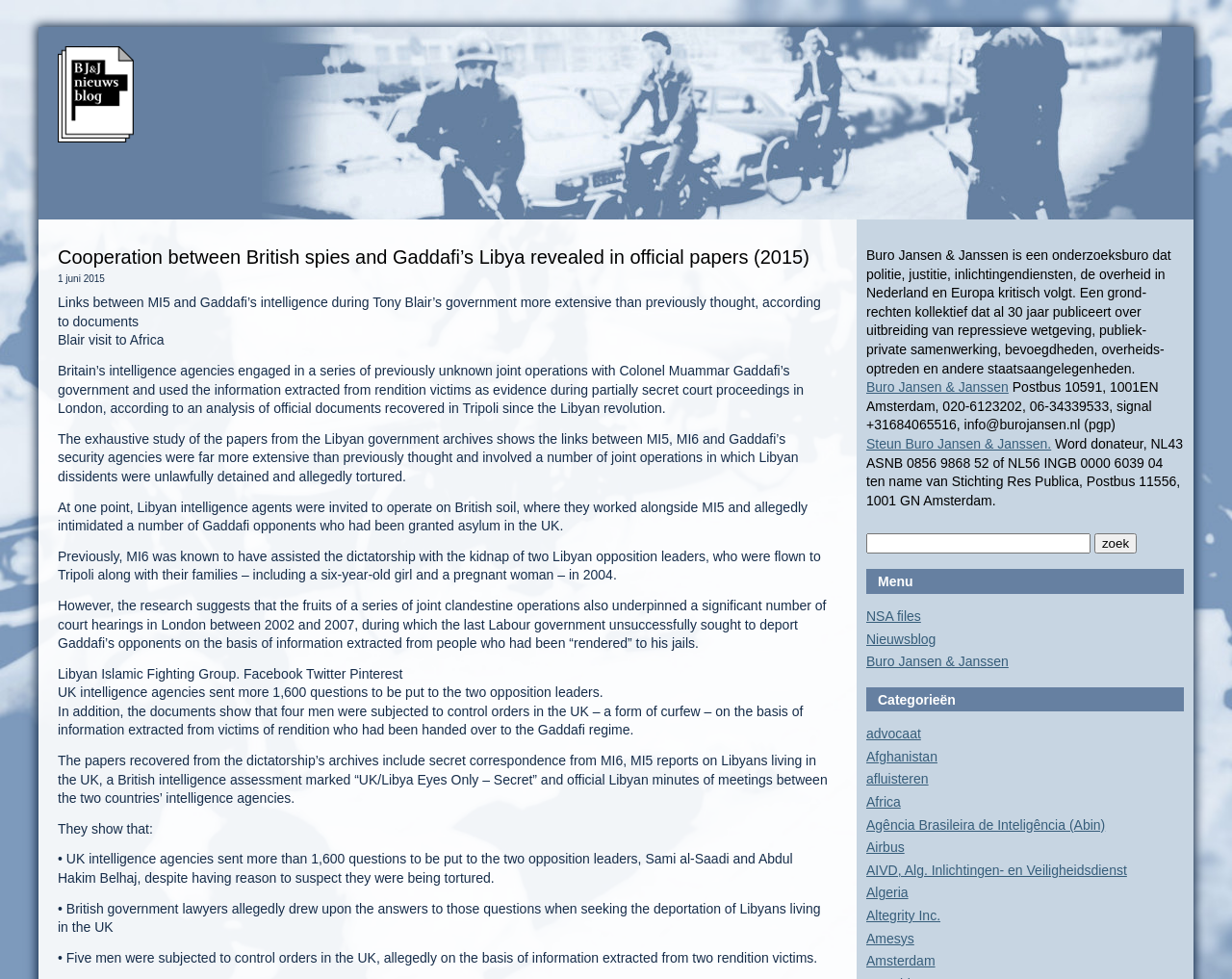How many questions did UK intelligence agencies send to Libyan opposition leaders?
Provide an in-depth and detailed explanation in response to the question.

The number of questions sent by UK intelligence agencies to Libyan opposition leaders can be found in the static text element, which reads 'UK intelligence agencies sent more than 1,600 questions to be put to the two opposition leaders, Sami al-Saadi and Abdul Hakim Belhaj, despite having reason to suspect they were being tortured'.